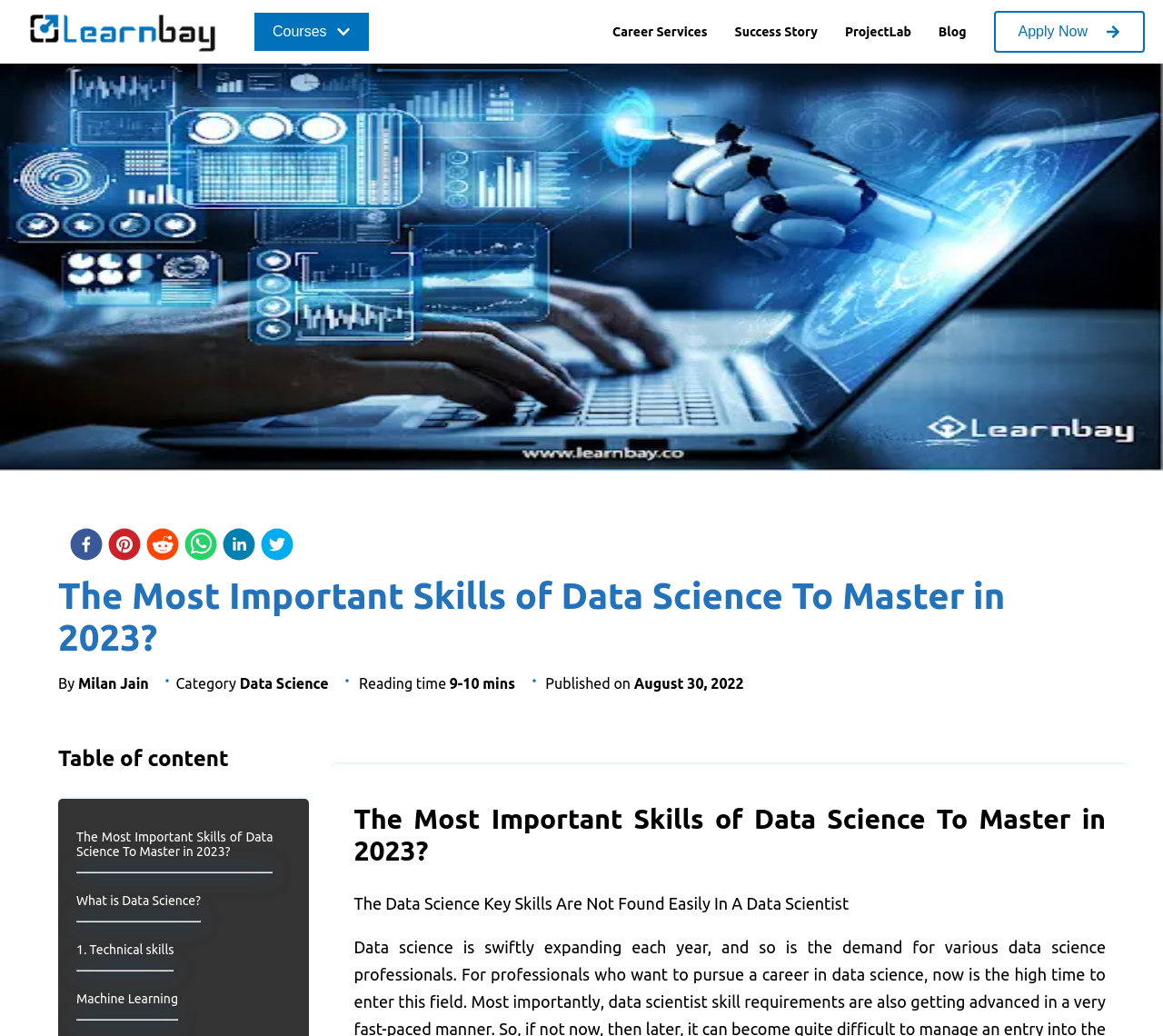What is the image on the webpage about?
Look at the image and provide a detailed response to the question.

The image on the webpage can be described as a human hand busy on a laptop keyboard earning data science skills, with a robotic hand popping up from the laptop screen, which is a creative representation of the topic of data science.